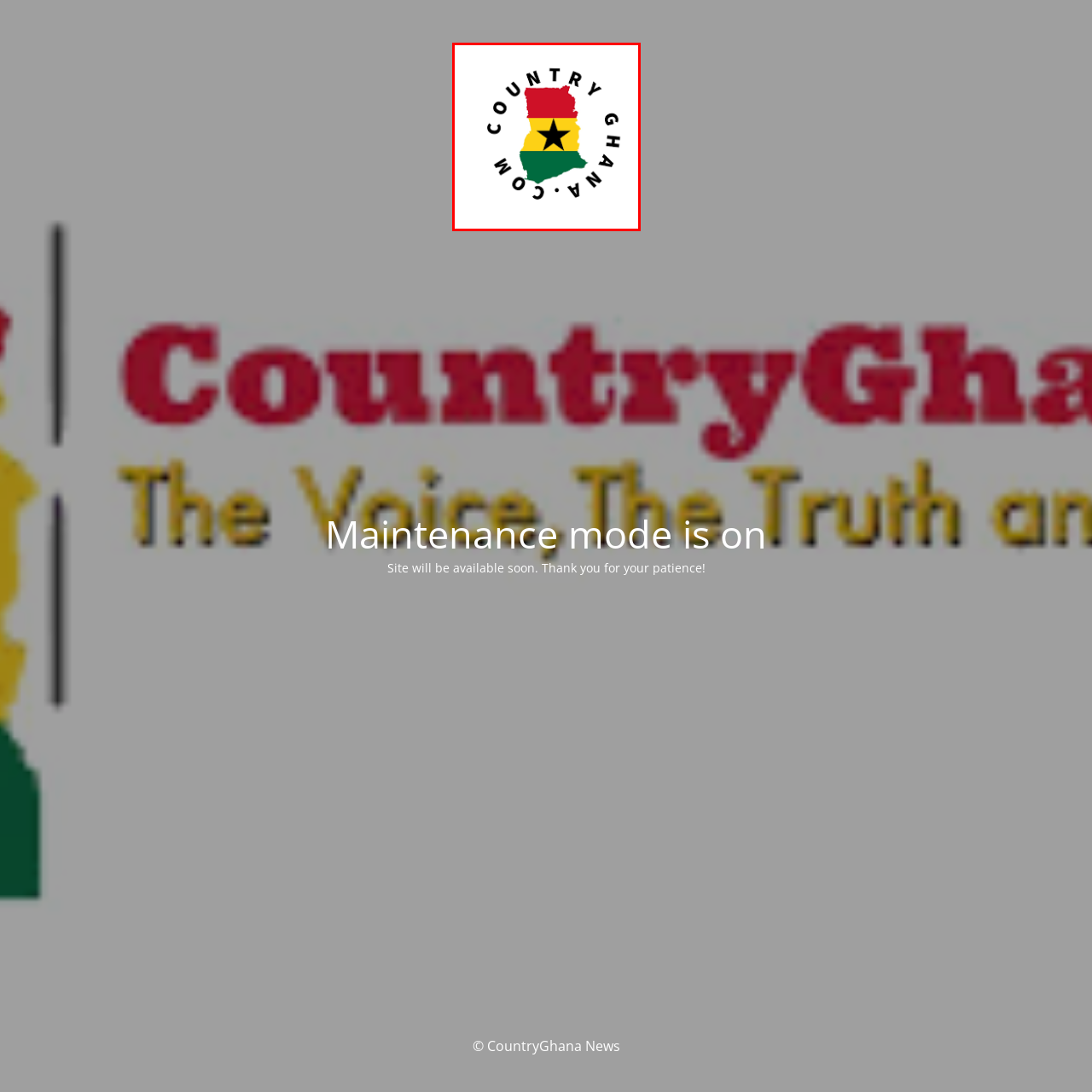What is the current status of the webpage?
Please review the image inside the red bounding box and answer using a single word or phrase.

Maintenance mode